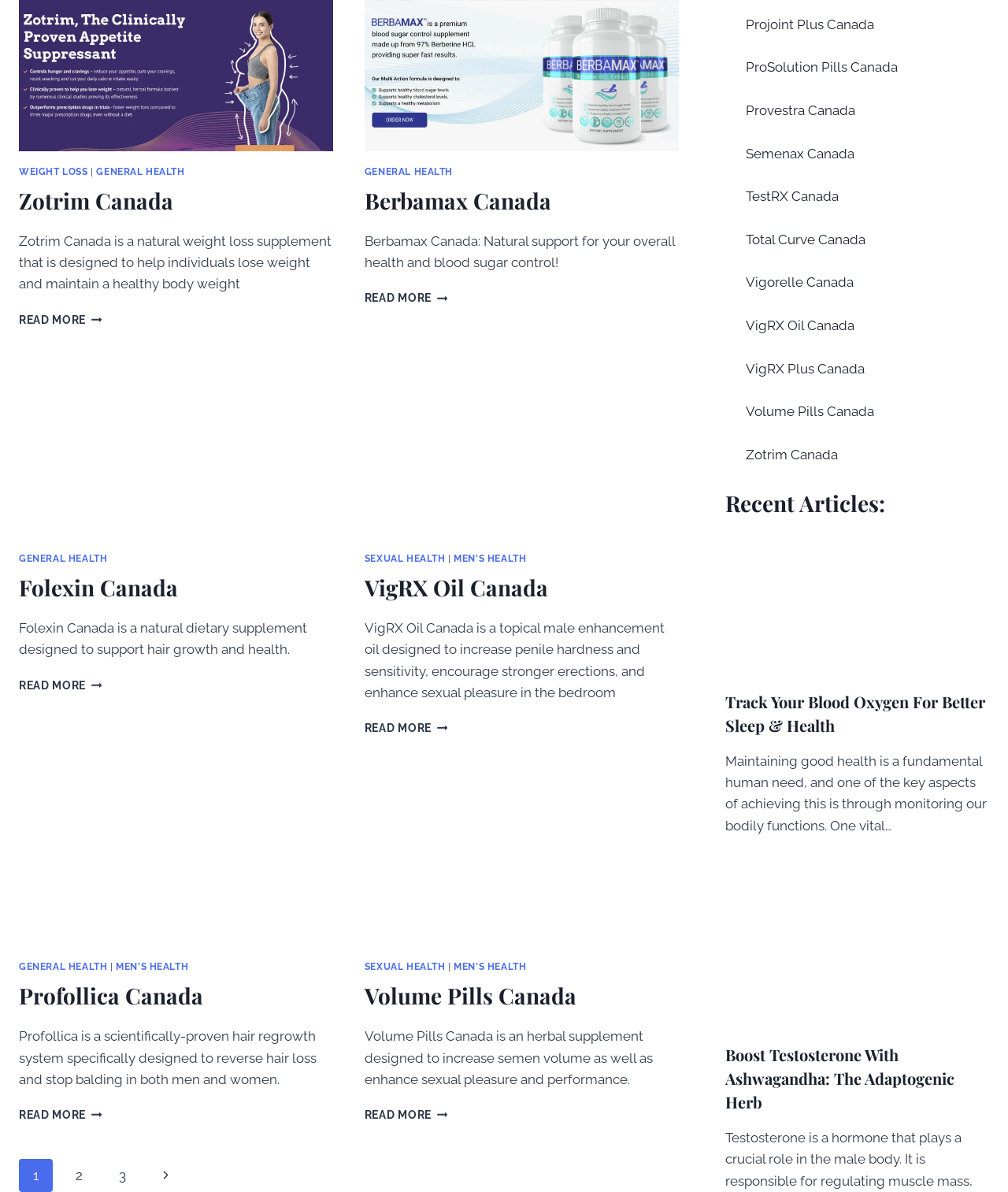Use a single word or phrase to answer the following:
How many products are listed on this webpage?

12